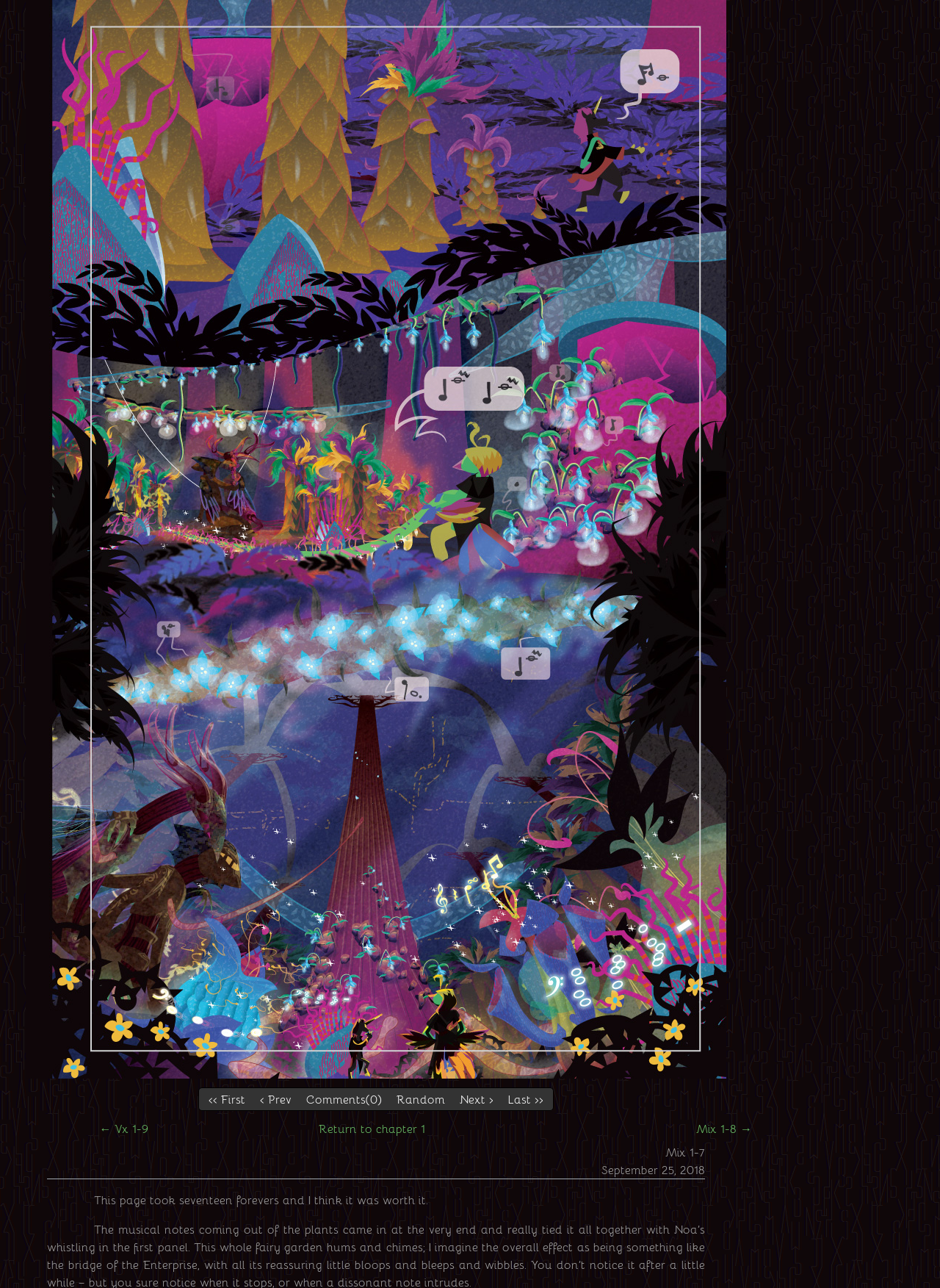Please use the details from the image to answer the following question comprehensively:
What is the name of the mix?

The name of the mix can be found in the header section of the webpage, where it is written as 'Mix 1-7' in a heading element.